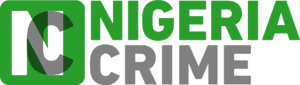What is the focus of the 'Nigeria Crime' news platform?
Can you offer a detailed and complete answer to this question?

The logo and description of the 'Nigeria Crime' news platform suggest that its primary focus is on delivering news and updates about crime in Nigeria, along with legal information.